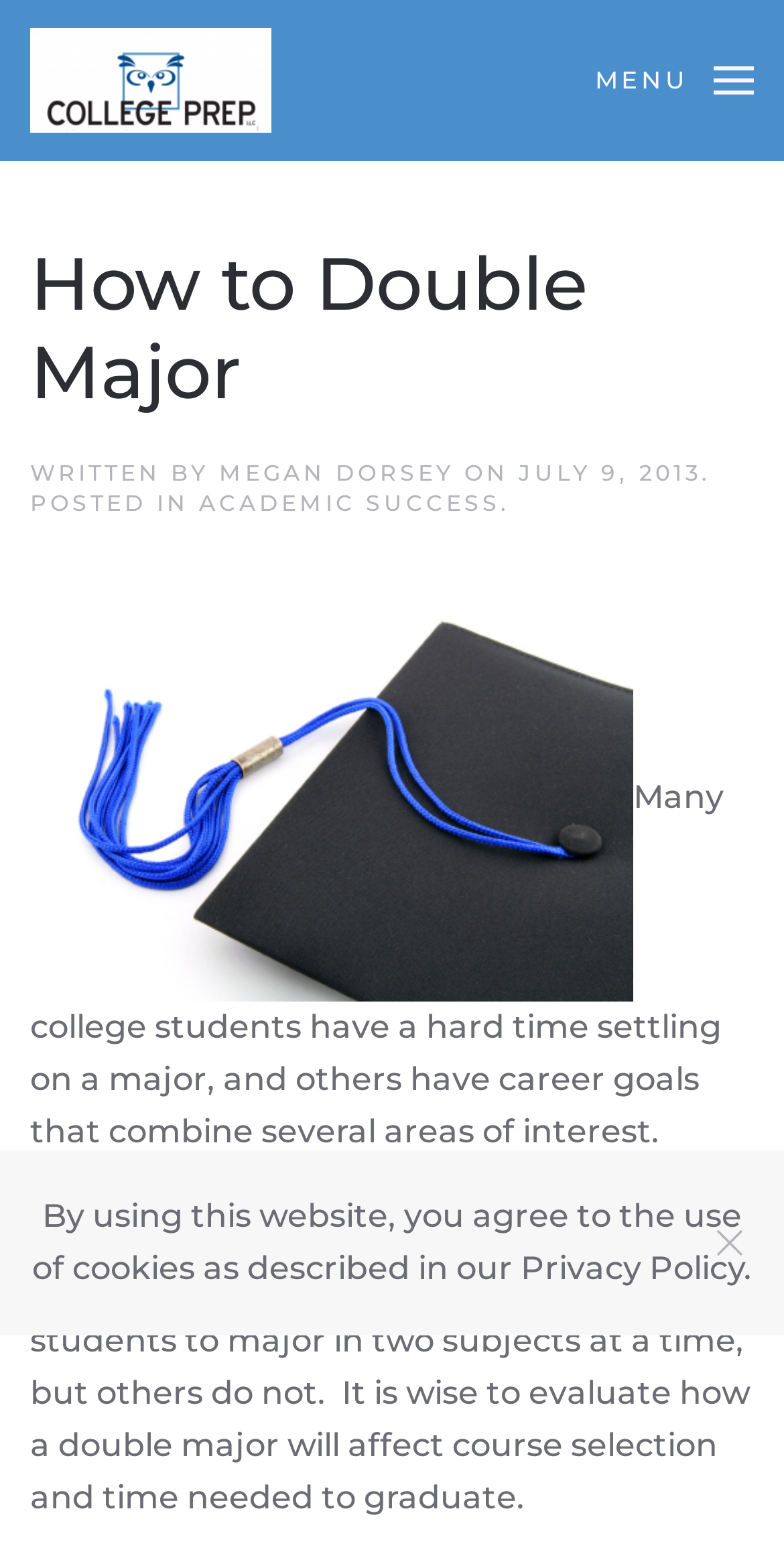What is the author of this article?
Please ensure your answer to the question is detailed and covers all necessary aspects.

I found the author's name by looking at the text following 'WRITTEN BY', which is 'MEGAN DORSEY'.